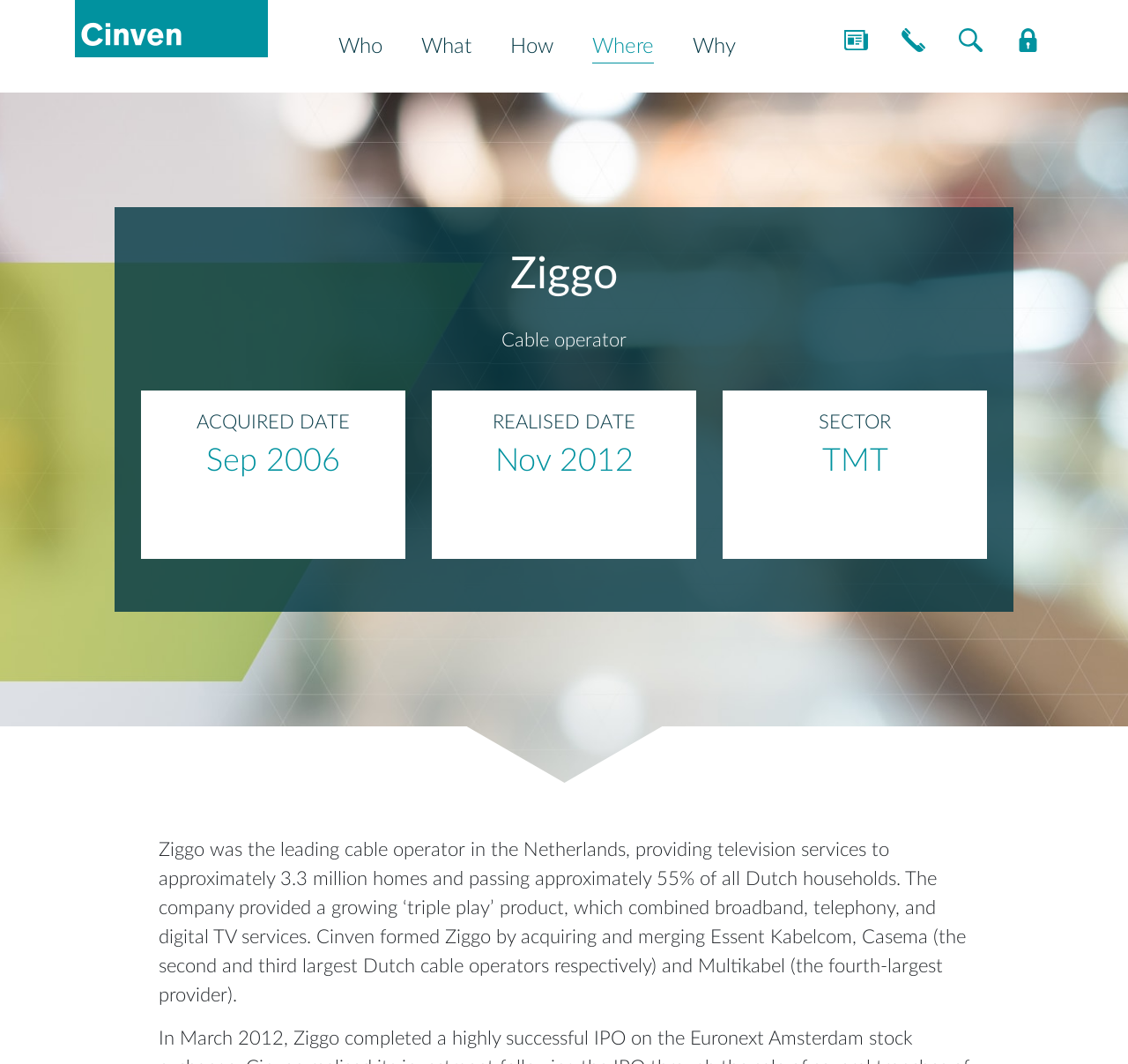When was Ziggo realised?
Based on the image, give a concise answer in the form of a single word or short phrase.

Nov 2012